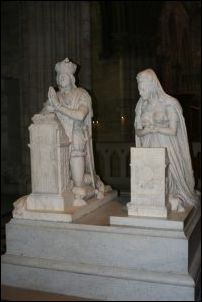Give a one-word or one-phrase response to the question:
What is the source of light in the background?

Candlelight